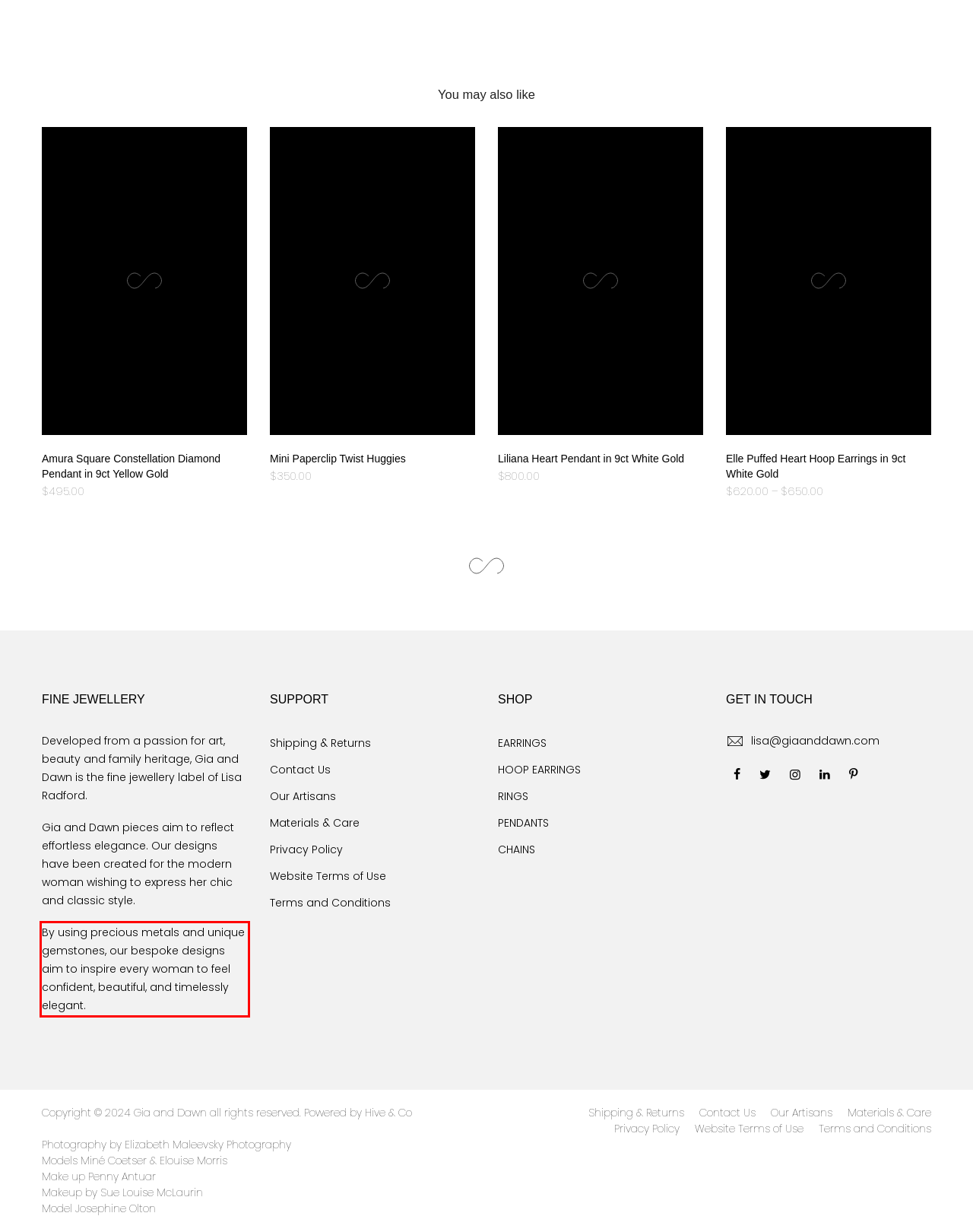Please identify and extract the text from the UI element that is surrounded by a red bounding box in the provided webpage screenshot.

By using precious metals and unique gemstones, our bespoke designs aim to inspire every woman to feel confident, beautiful, and timelessly elegant.